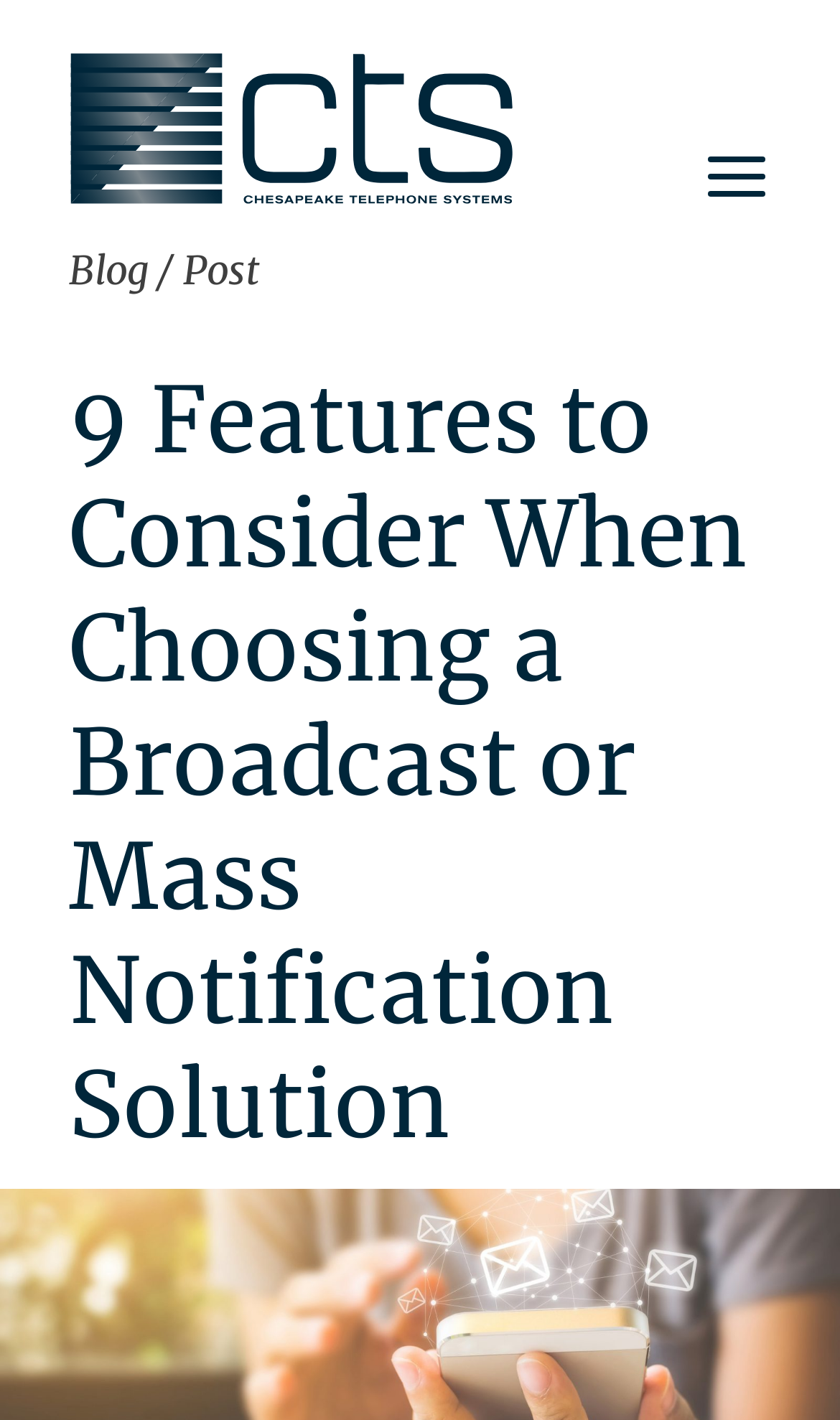Provide your answer to the question using just one word or phrase: What is the position of the 'Blog' link?

Top left